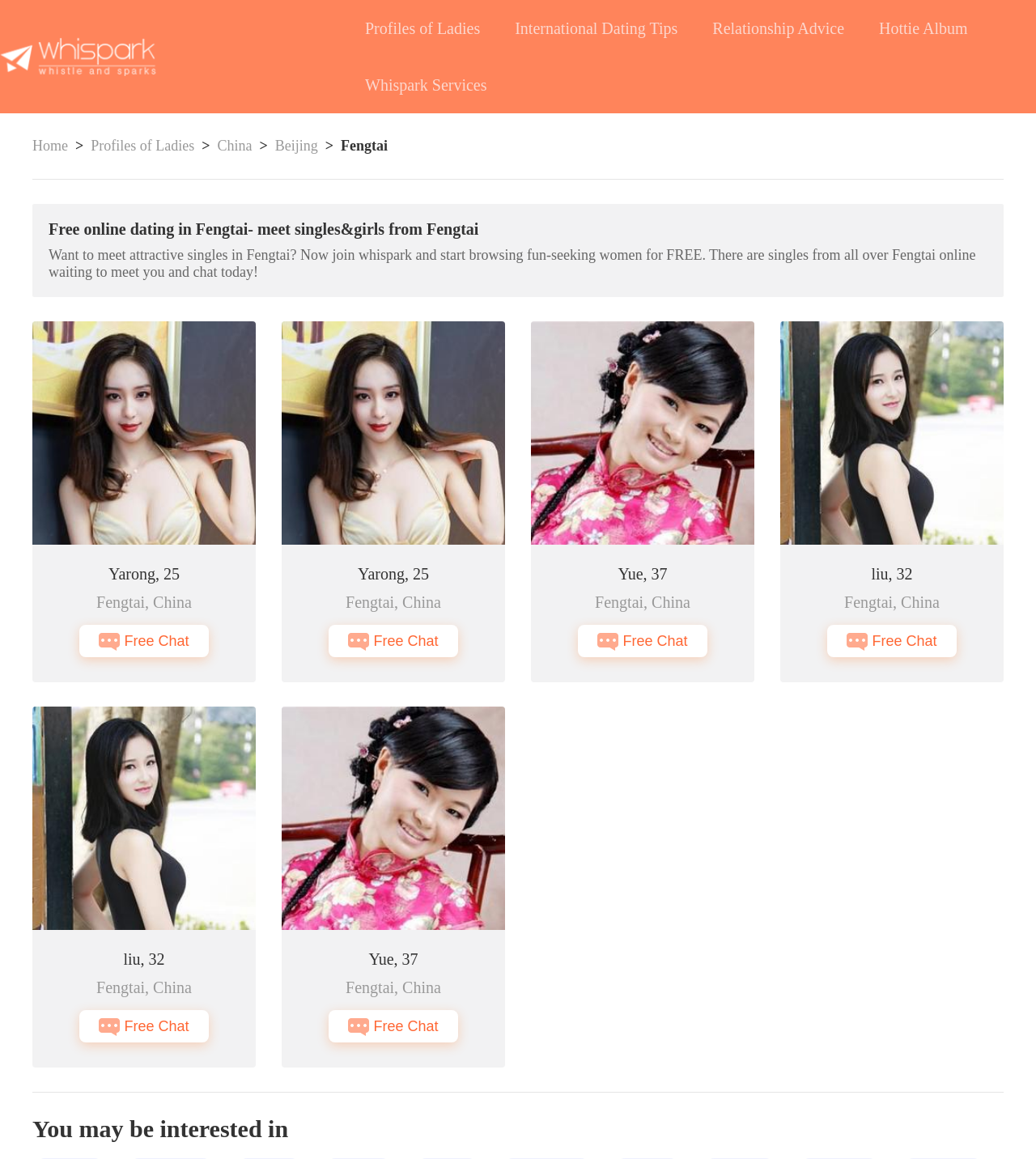How many profiles are displayed on the homepage?
Provide an in-depth and detailed explanation in response to the question.

Upon examining the webpage, I count four profiles displayed on the homepage, each with a photo, name, age, and location. These profiles are accompanied by a 'Free Chat' button, suggesting that users can initiate conversations with these individuals.